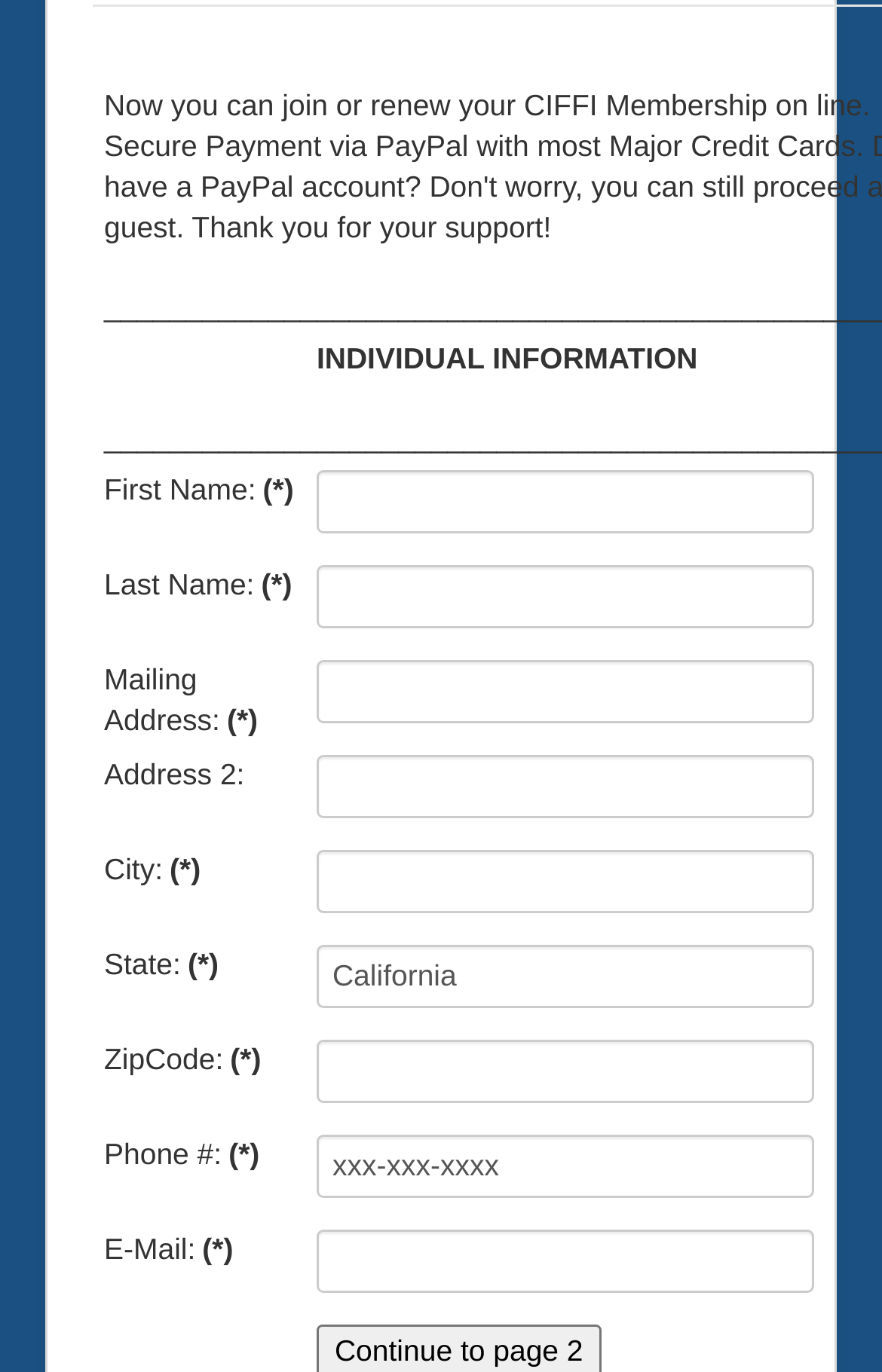Provide a short answer to the following question with just one word or phrase: What is the first field in the individual information form?

First Name